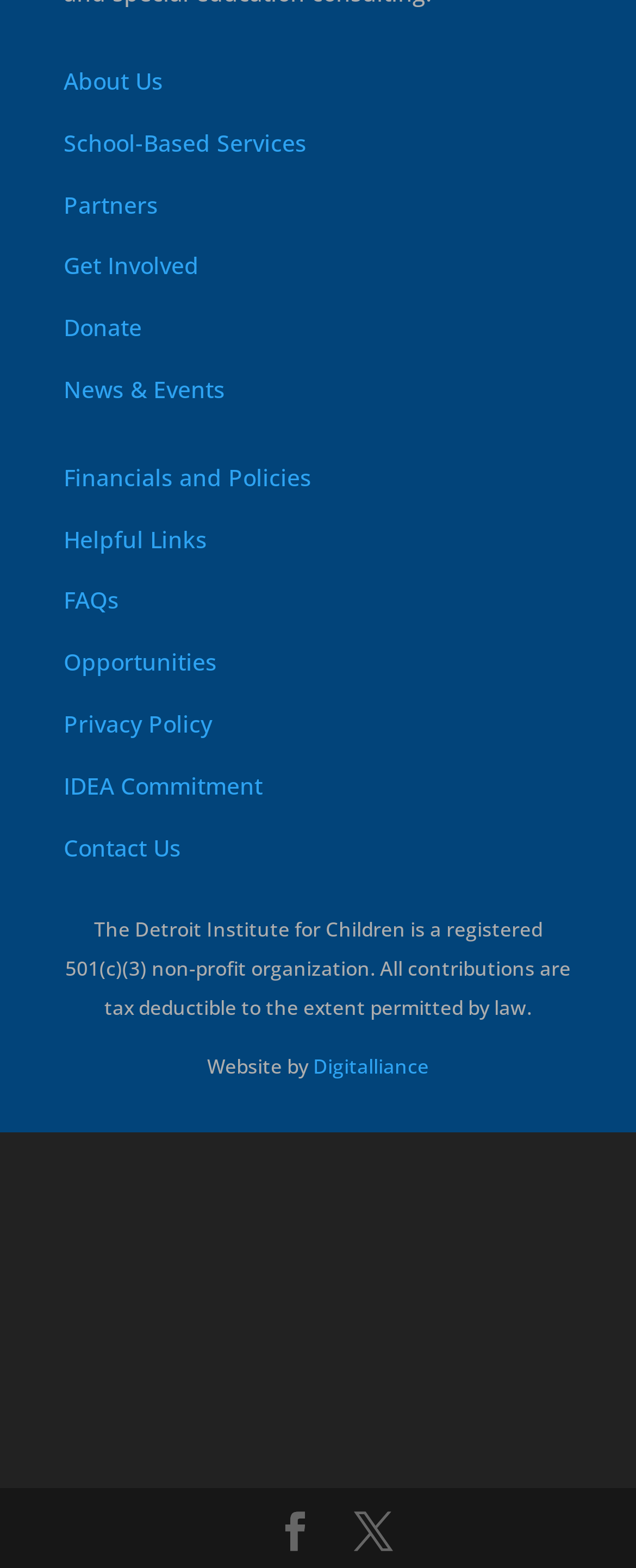Locate the bounding box coordinates of the clickable part needed for the task: "view News & Events".

[0.1, 0.238, 0.354, 0.258]